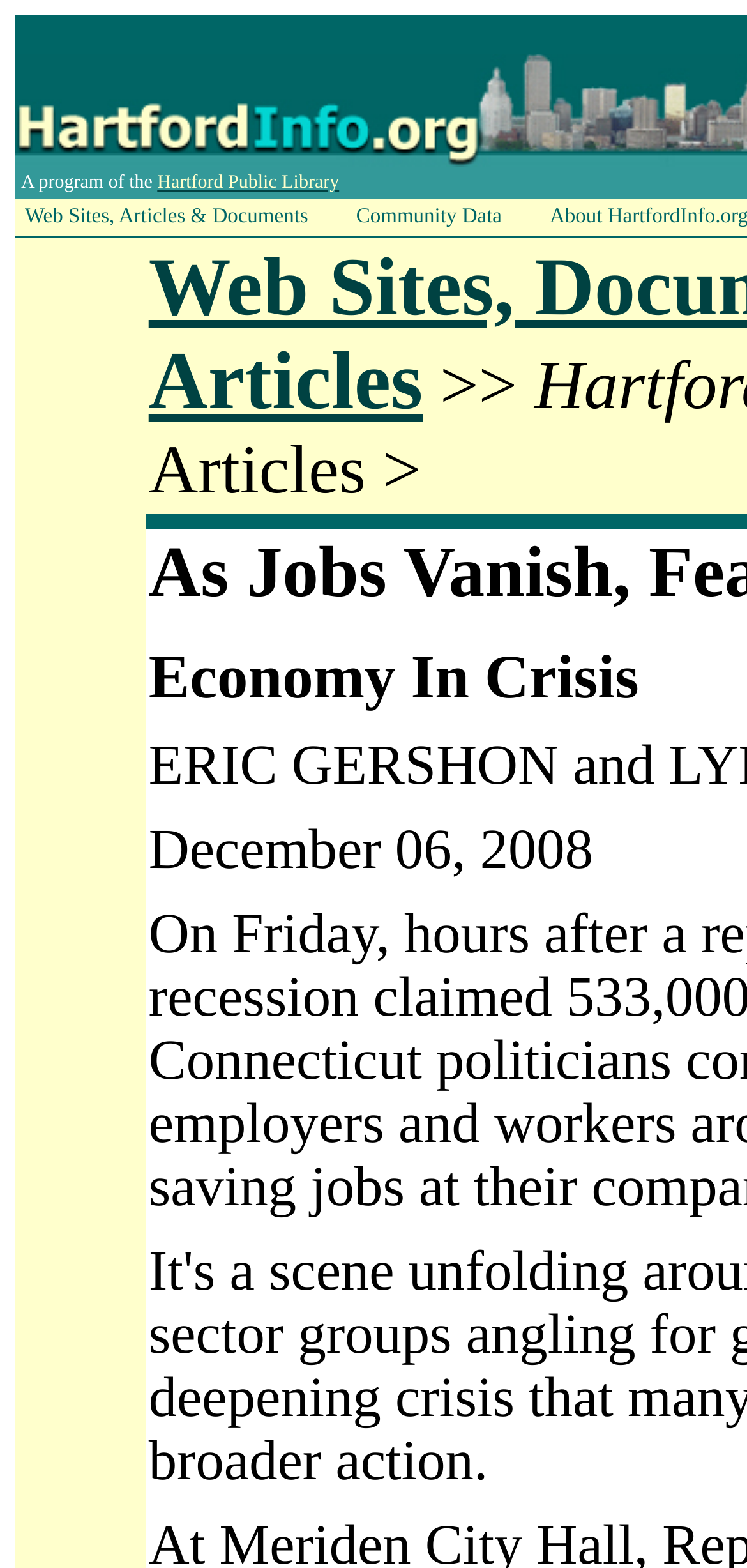Use a single word or phrase to answer the question: How many main links are present in the table?

3